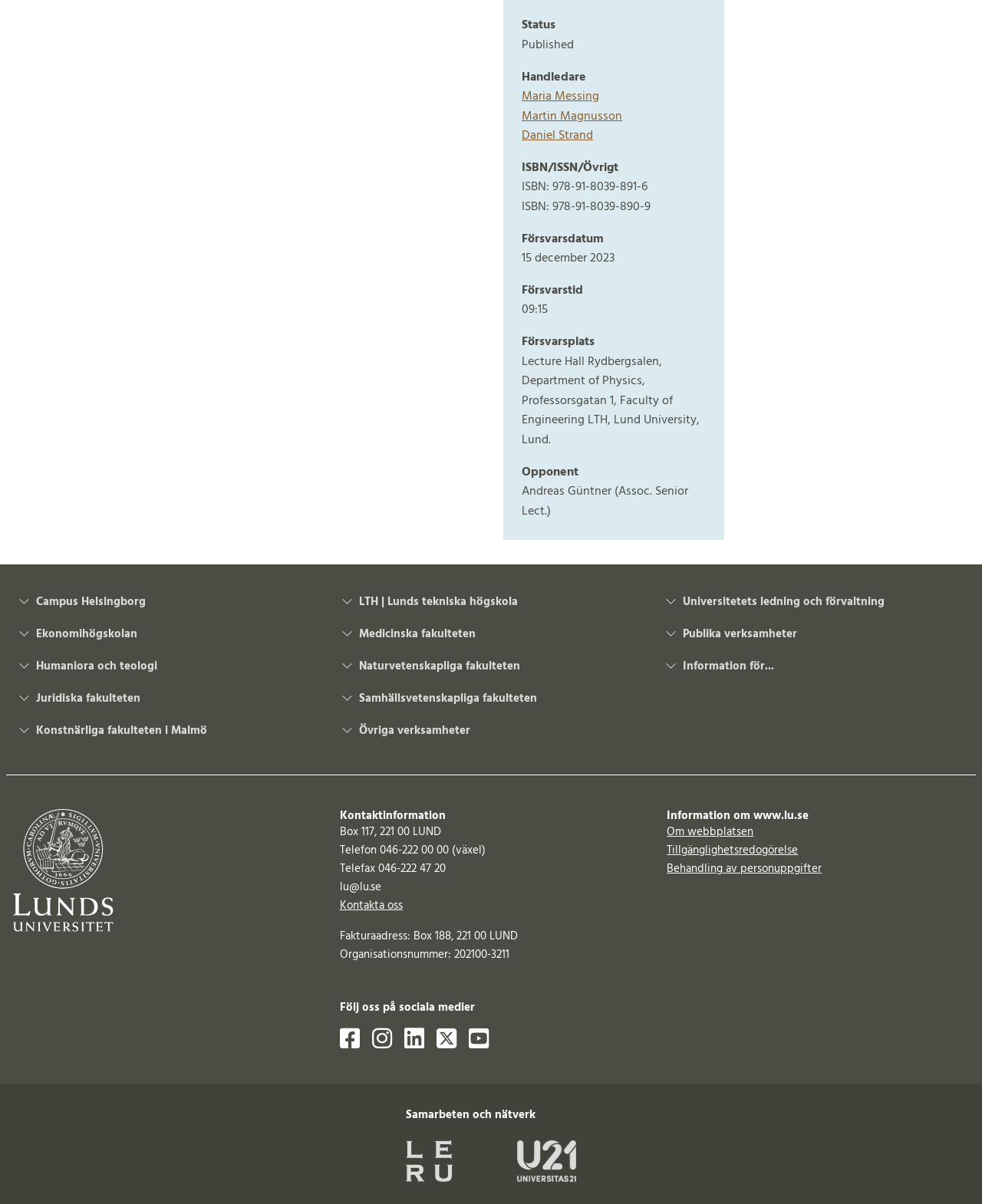Where is the defense taking place?
Please provide a detailed and thorough answer to the question.

The location of the defense can be found in the section labeled 'Försvarsplats', which is located below the 'Försvarstid' section. The full address is 'Lecture Hall Rydbergsalen, Department of Physics, Professorsgatan 1, Faculty of Engineering LTH, Lund University, Lund'.